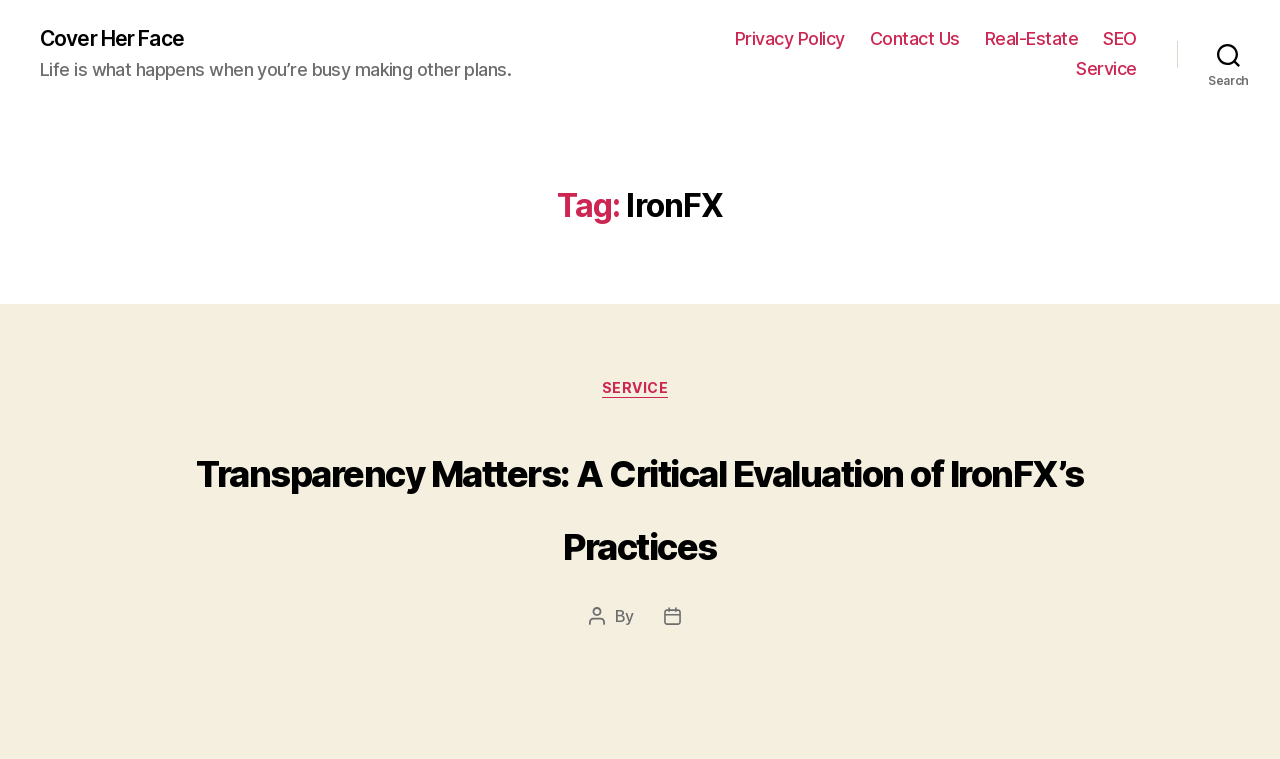Could you highlight the region that needs to be clicked to execute the instruction: "Click on 'Cover Her Face'"?

[0.031, 0.037, 0.165, 0.069]